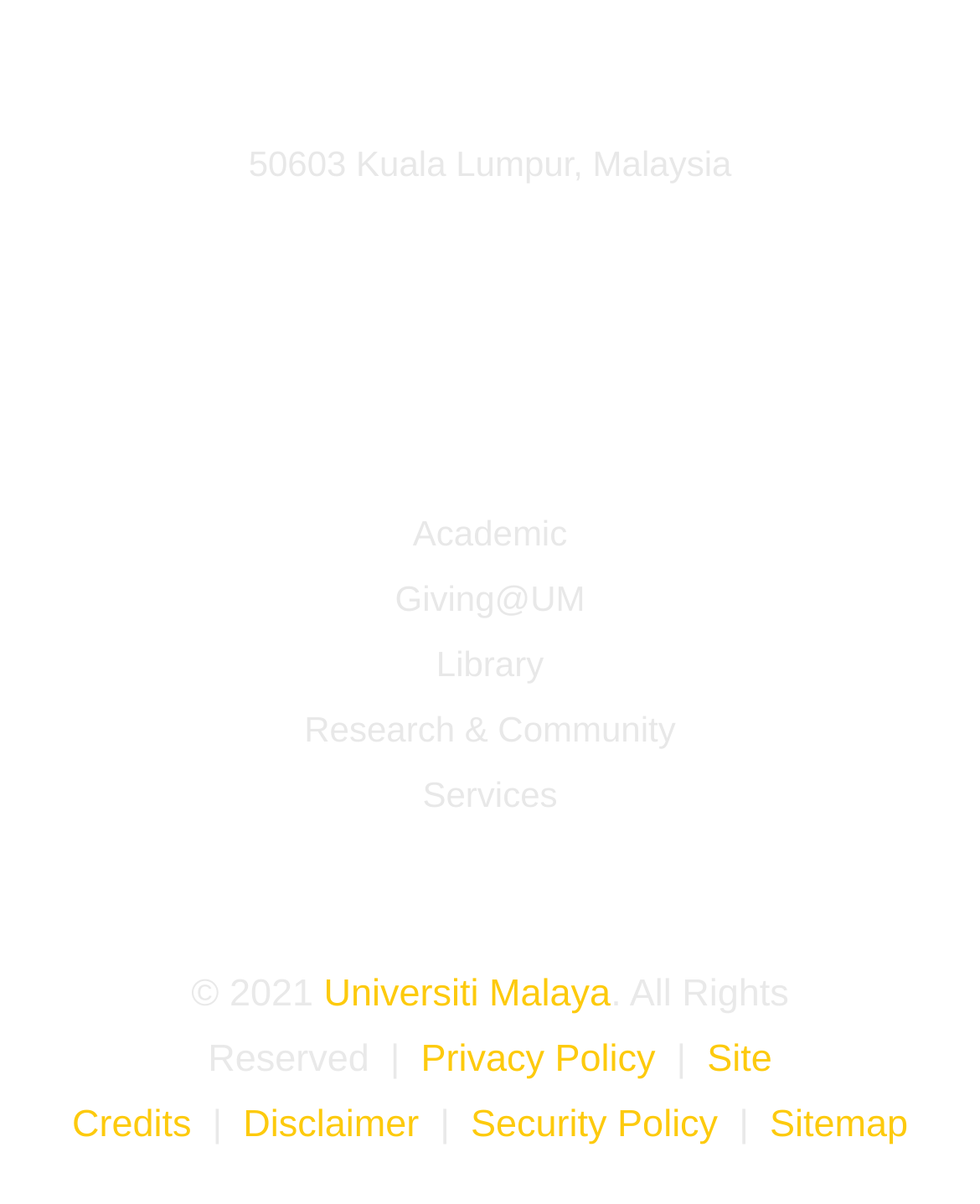Using the description "Universiti Malaya", predict the bounding box of the relevant HTML element.

[0.33, 0.808, 0.623, 0.843]